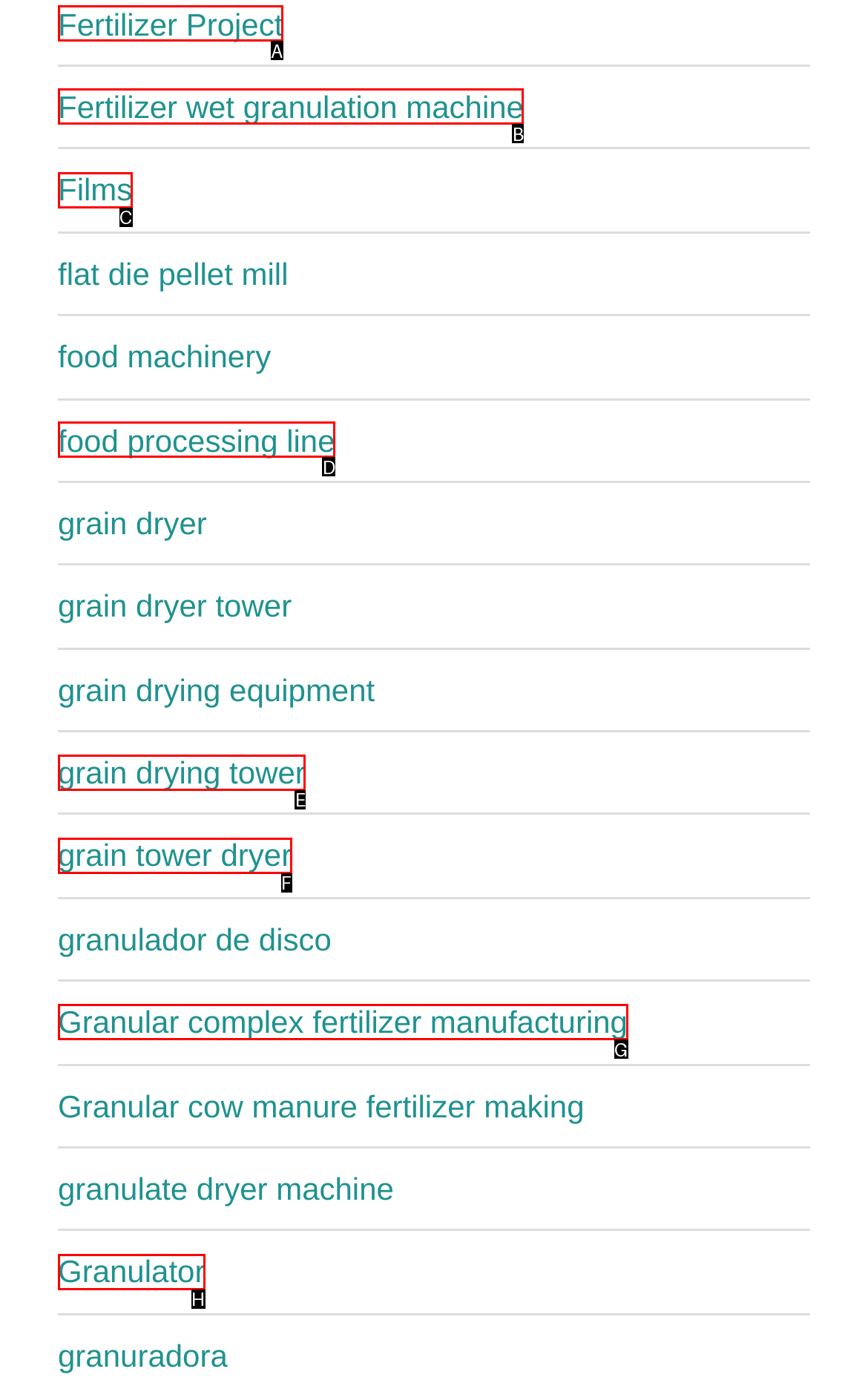Select the proper HTML element to perform the given task: Click on Fertilizer Project Answer with the corresponding letter from the provided choices.

A